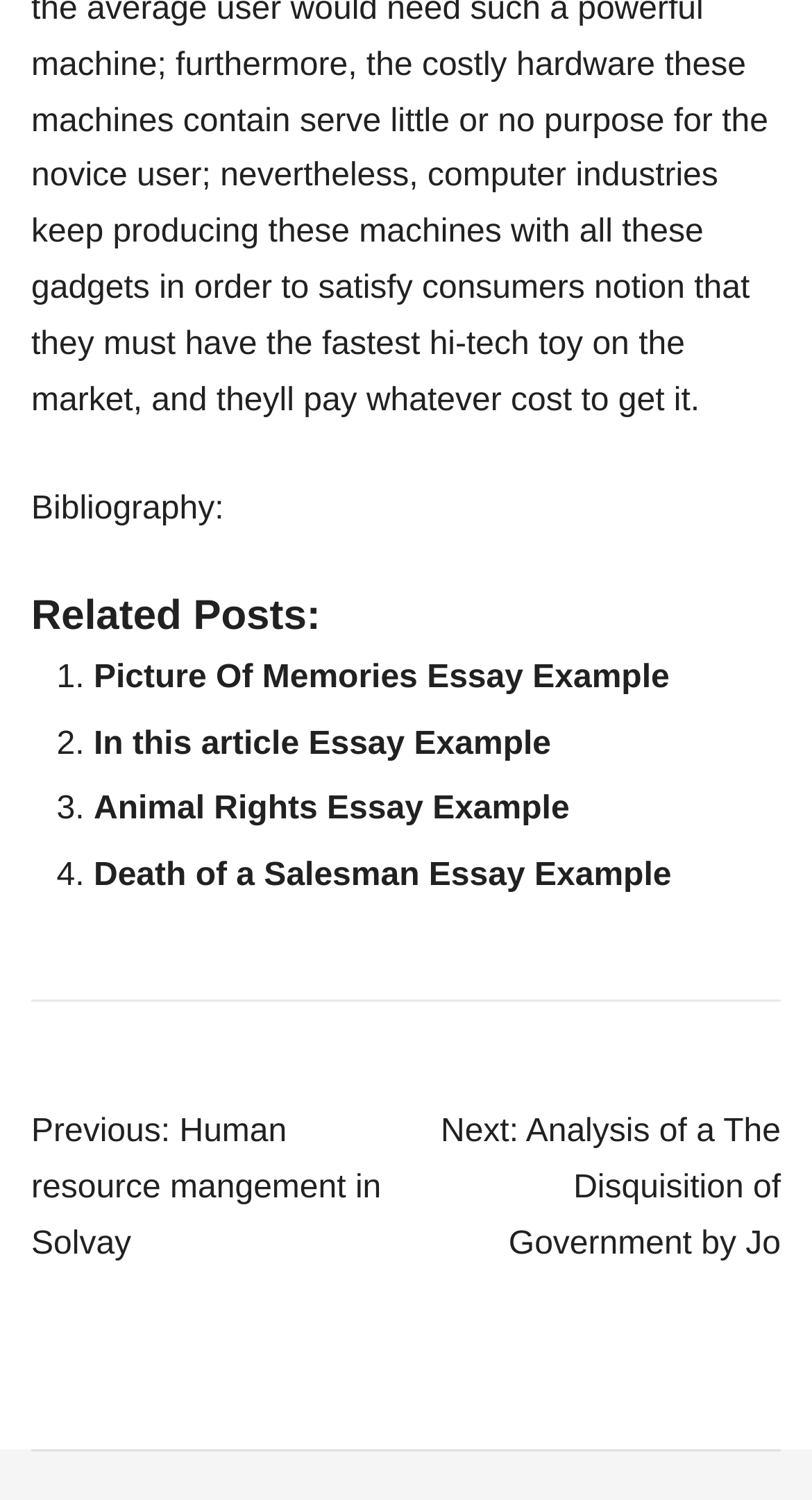How many navigation links are there?
Using the image as a reference, answer with just one word or a short phrase.

2